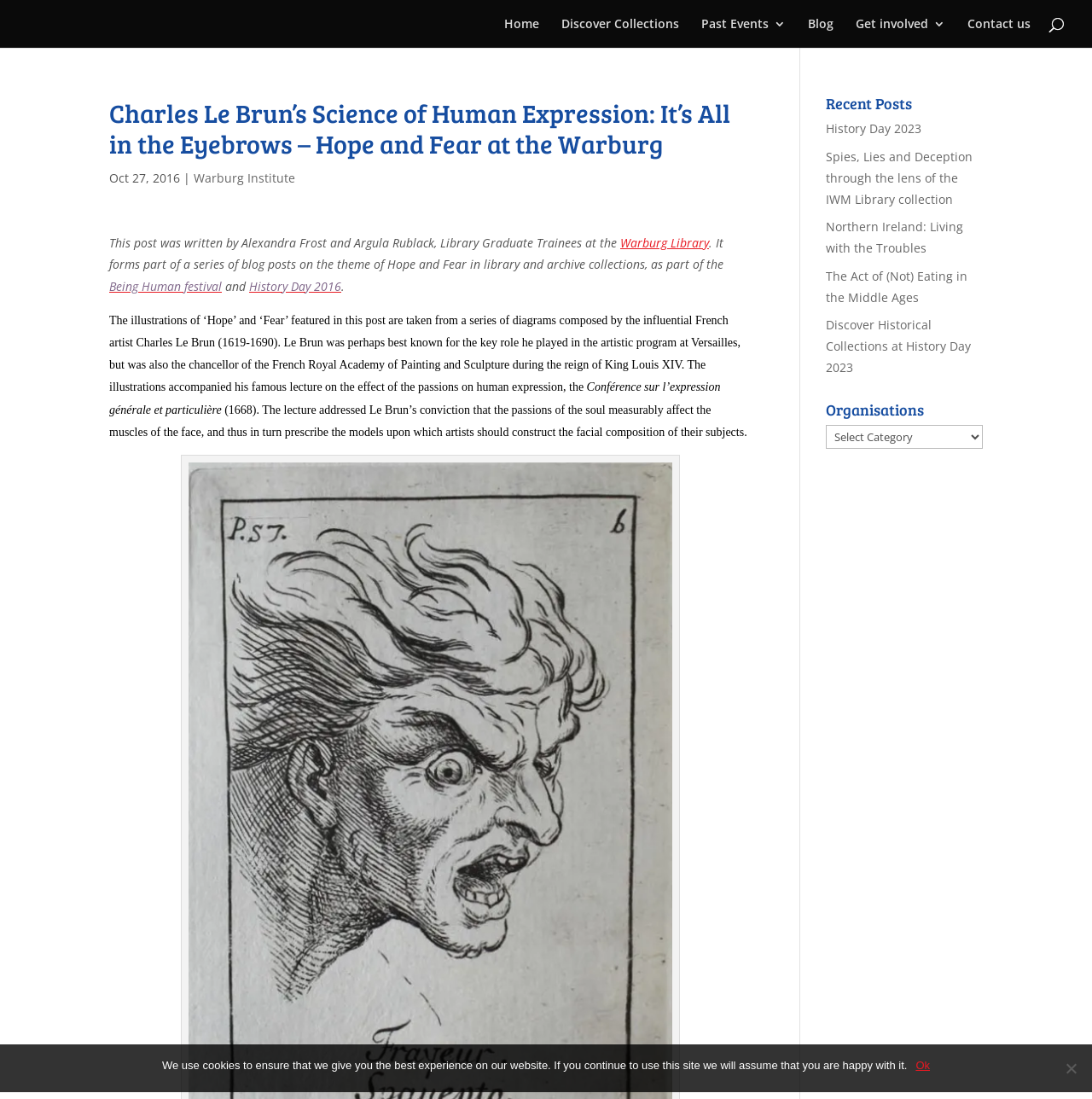What is the theme of the blog post series? Examine the screenshot and reply using just one word or a brief phrase.

Hope and Fear